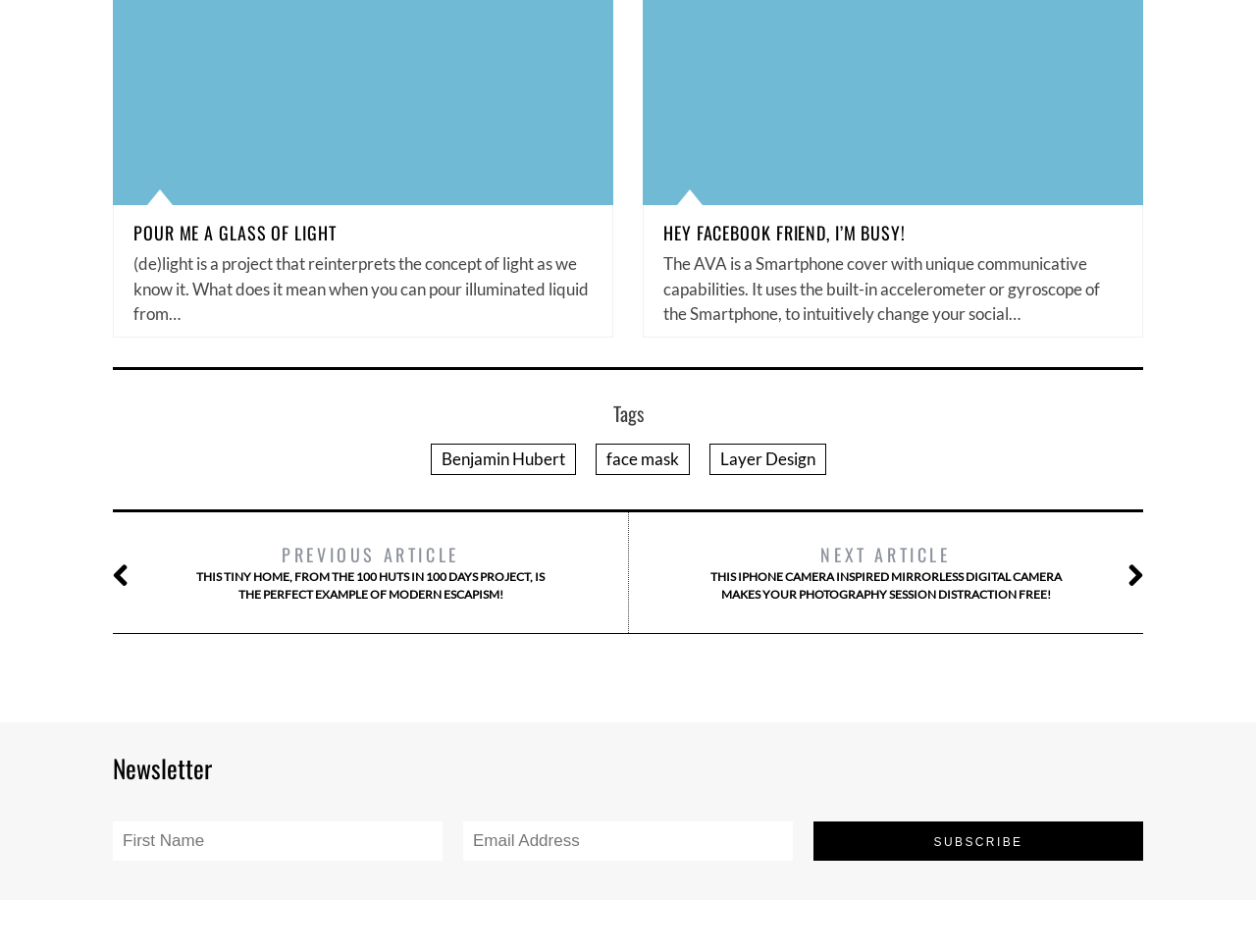Using the description: "Hey Facebook Friend, I’m Busy!", determine the UI element's bounding box coordinates. Ensure the coordinates are in the format of four float numbers between 0 and 1, i.e., [left, top, right, bottom].

[0.528, 0.231, 0.721, 0.258]